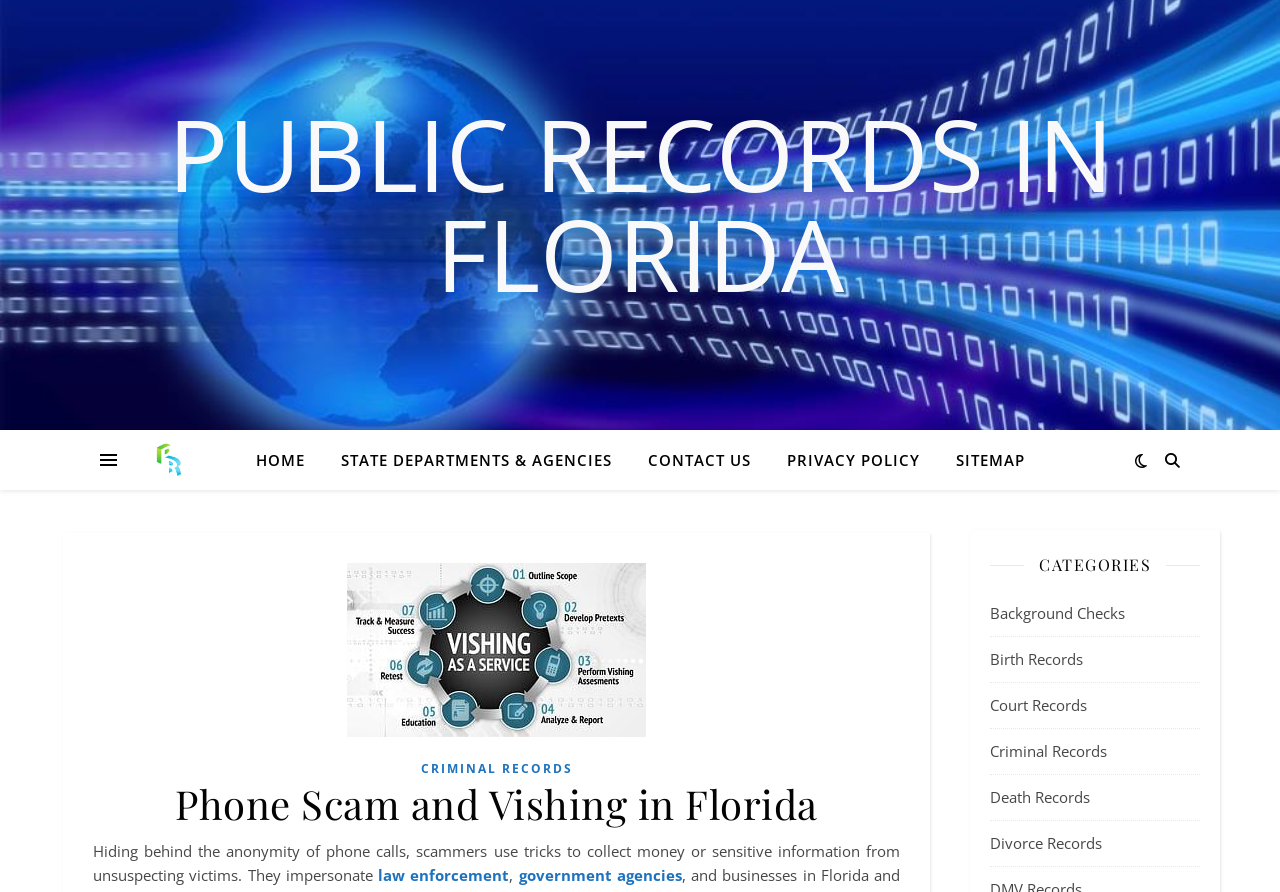What is the purpose of the image on the webpage?
Answer the question with a single word or phrase, referring to the image.

Illustrating phone scam